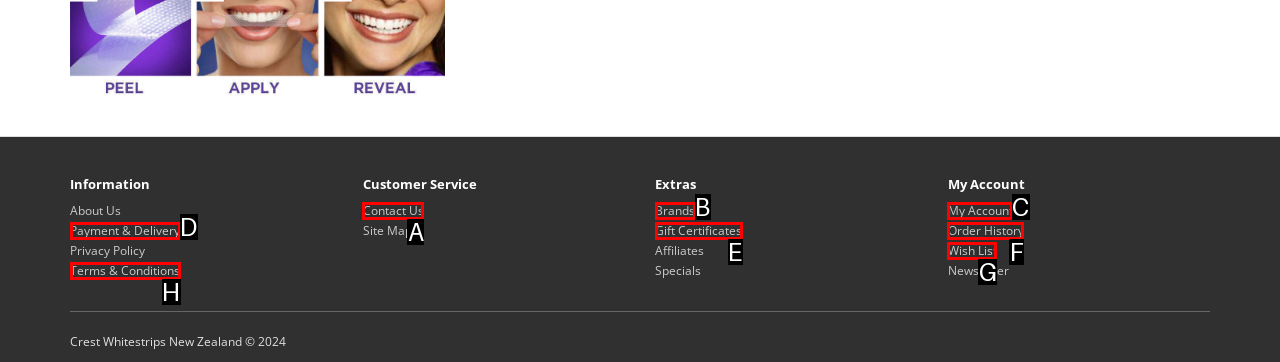Indicate which HTML element you need to click to complete the task: access my account. Provide the letter of the selected option directly.

C